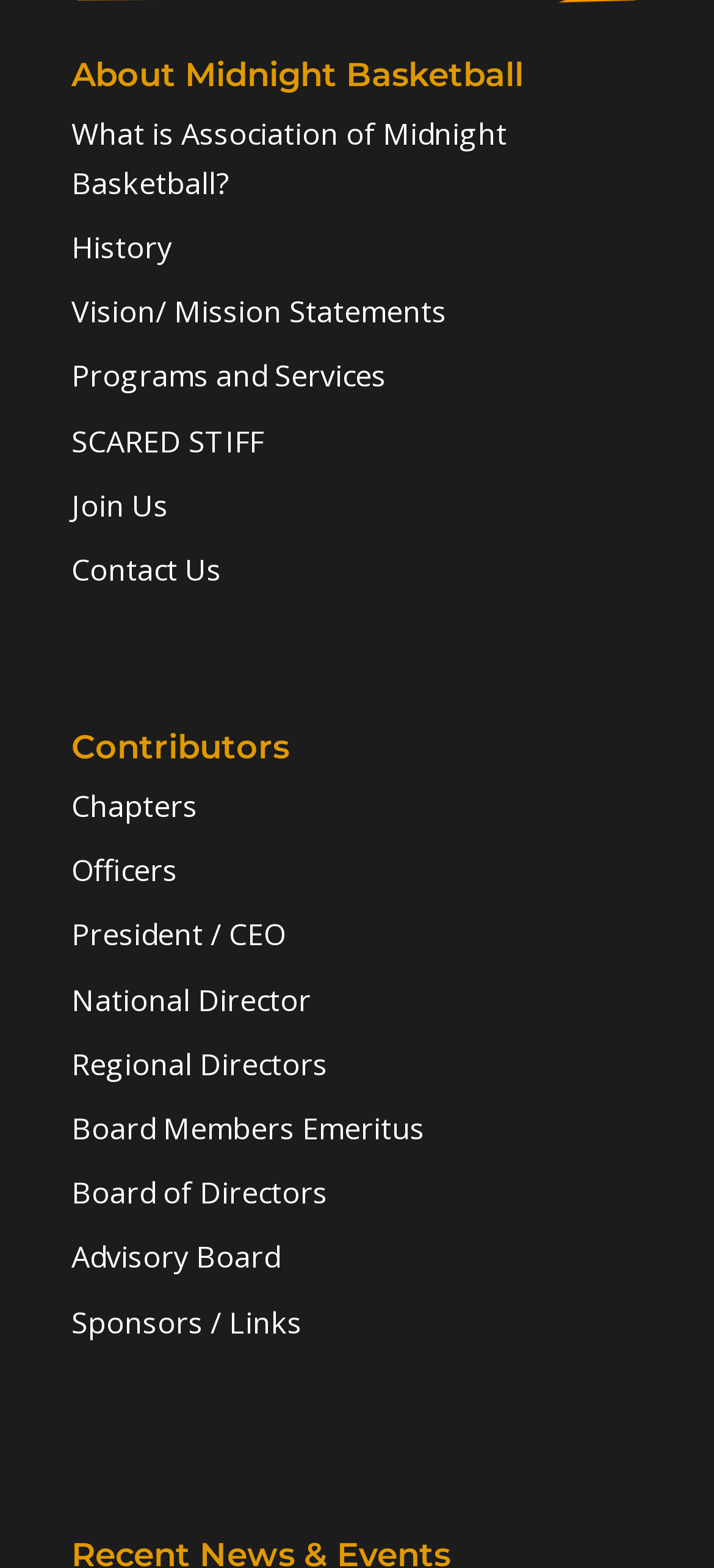How many types of directors are listed?
Provide an in-depth answer to the question, covering all aspects.

I counted the number of director types by looking at the links under the 'Contributors' heading, and I found 'National Director', 'Regional Directors', and 'Board Members Emeritus', which are three types of directors.